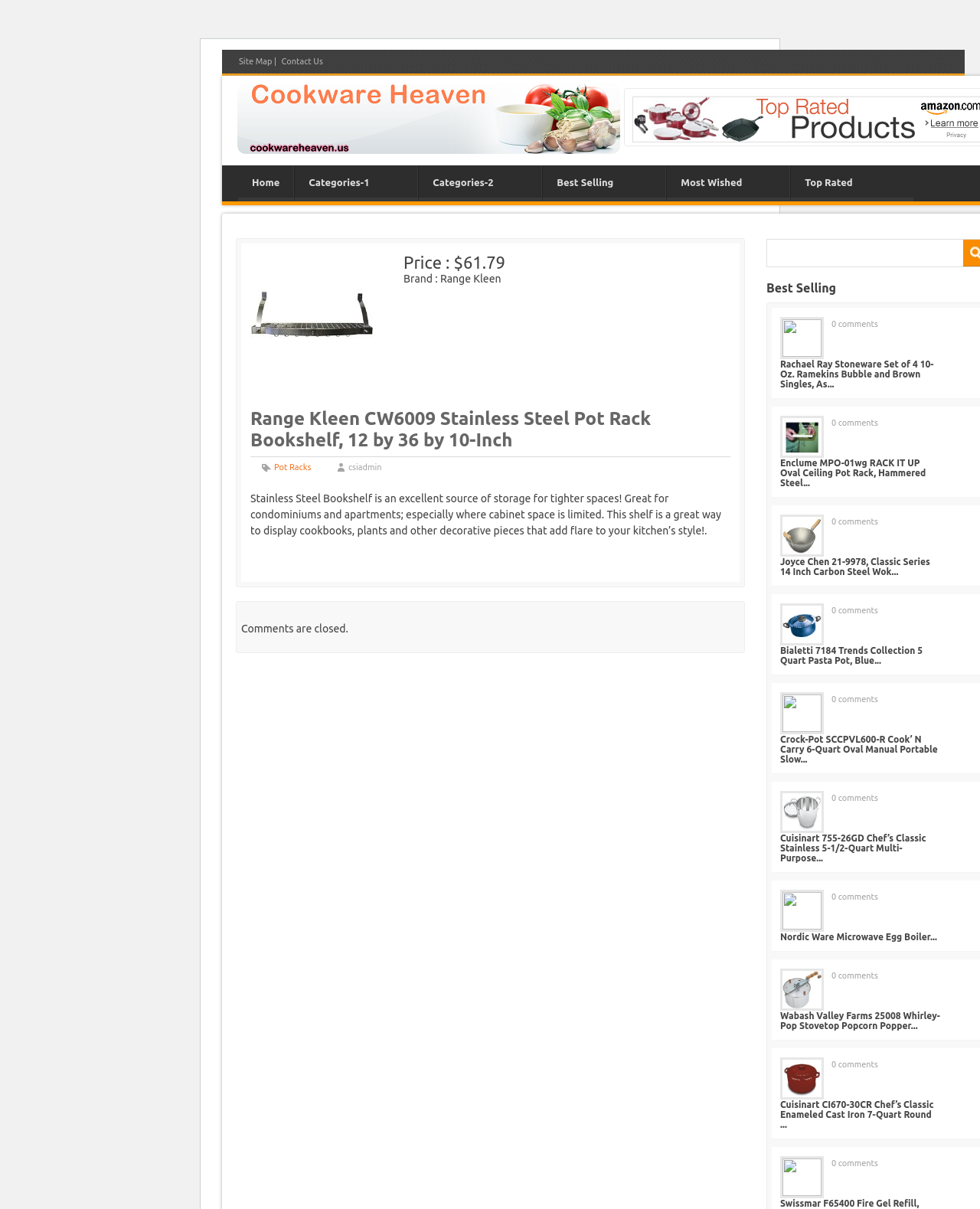Explain the webpage in detail.

This webpage appears to be a product page for a stainless steel bookshelf, specifically the Range Kleen CW6009 Stainless Steel Pot Rack Bookshelf. At the top of the page, there are several links to navigate to other parts of the website, including a site map, contact us, and various categories. 

Below the navigation links, there is a large image of the product, which takes up most of the top half of the page. To the right of the image, there is a section displaying the product's price, brand, and a link to the category "Pot Racks". 

Below the product image, there is a heading with the product's name, followed by a descriptive paragraph about the product, highlighting its features and benefits. 

Further down the page, there are several sections displaying related products, each with a heading, a link to the product, and a "0 comments" link. These related products include various cookware and kitchen utensils from different brands. 

Throughout the page, there are also several static text elements, including a "Comments are closed" notice and some whitespace characters.